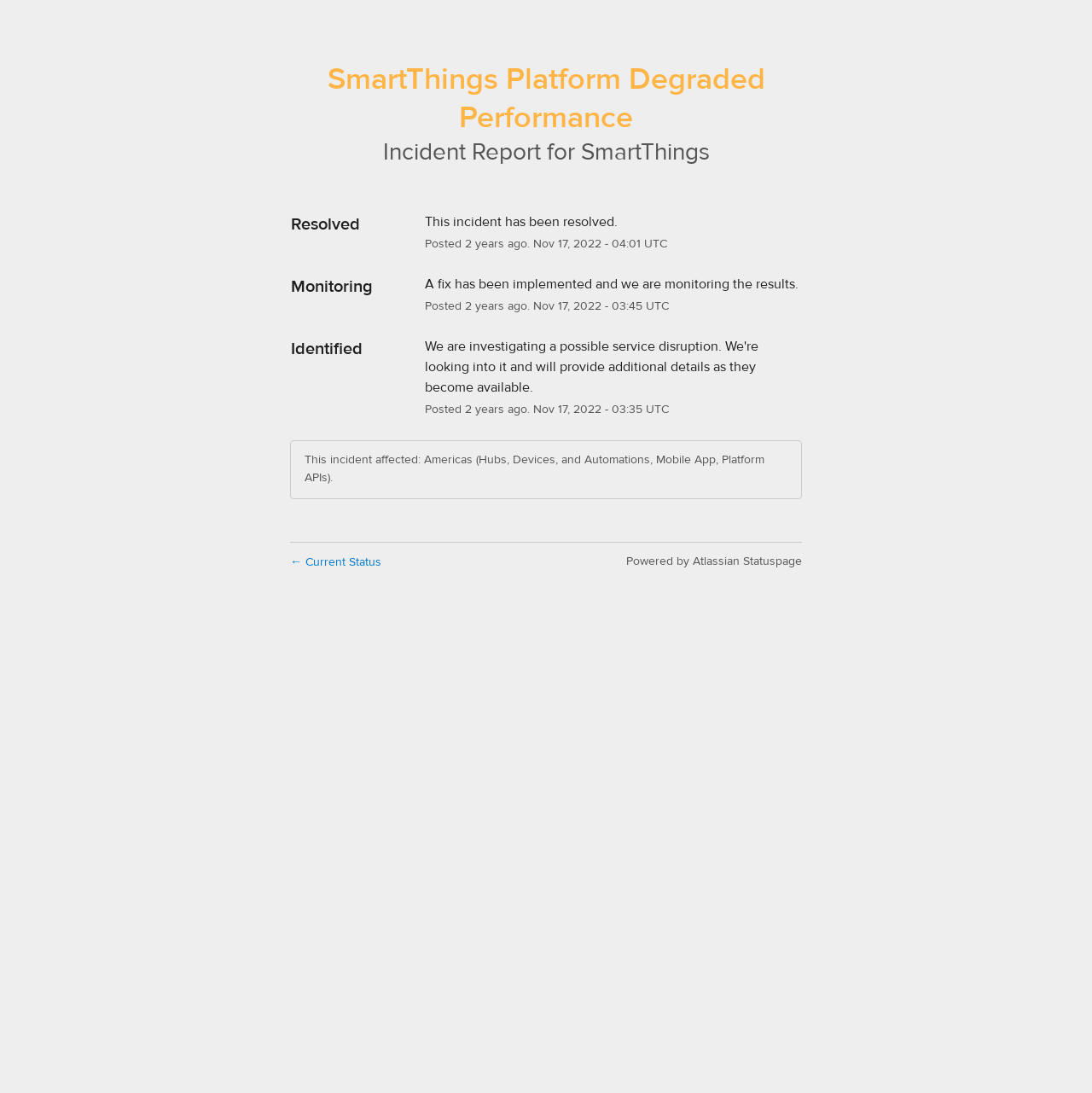What is the current status of the SmartThings platform?
Look at the image and answer with only one word or phrase.

Resolved